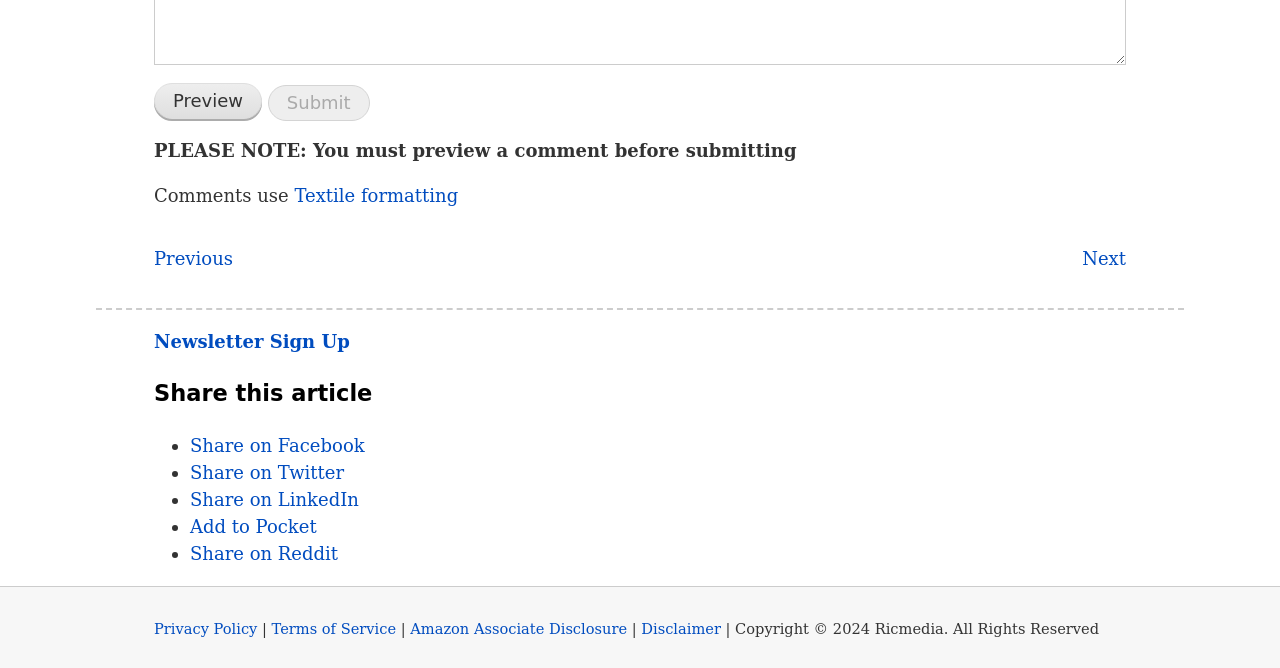Please specify the bounding box coordinates of the clickable region to carry out the following instruction: "Click the Submit button". The coordinates should be four float numbers between 0 and 1, in the format [left, top, right, bottom].

[0.209, 0.127, 0.289, 0.181]